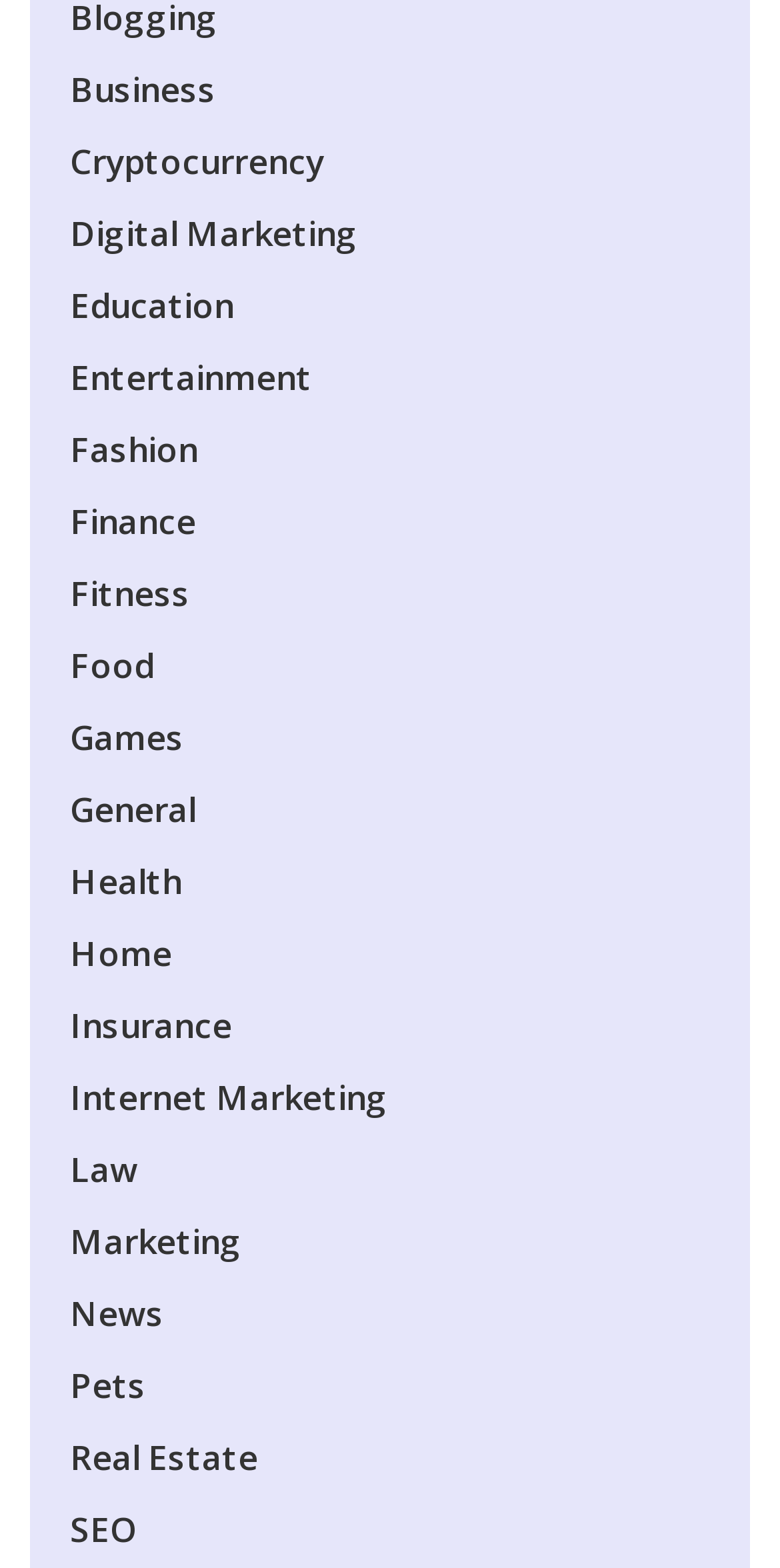Can you show the bounding box coordinates of the region to click on to complete the task described in the instruction: "Click on Business"?

[0.09, 0.042, 0.277, 0.072]